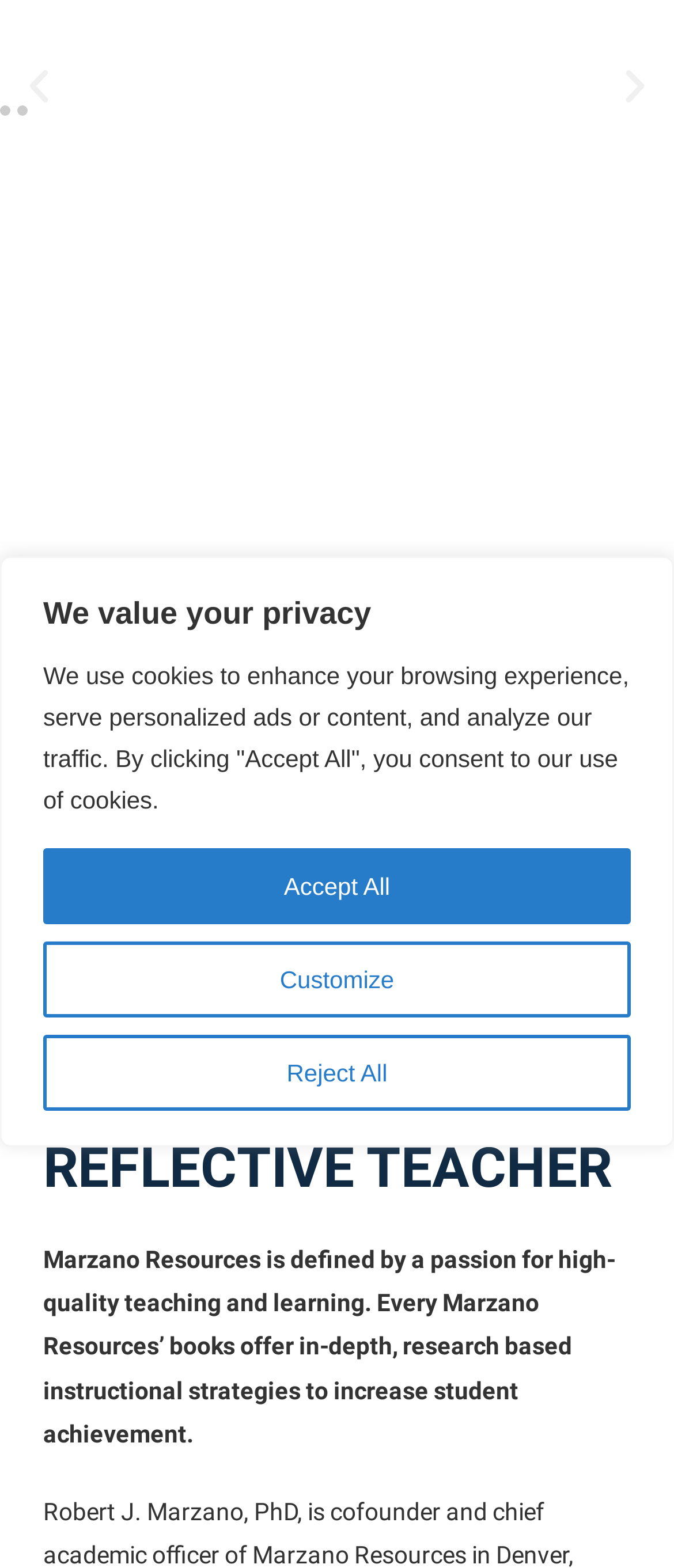Please identify the bounding box coordinates of the element I should click to complete this instruction: 'go to previous slide'. The coordinates should be given as four float numbers between 0 and 1, like this: [left, top, right, bottom].

[0.026, 0.041, 0.09, 0.069]